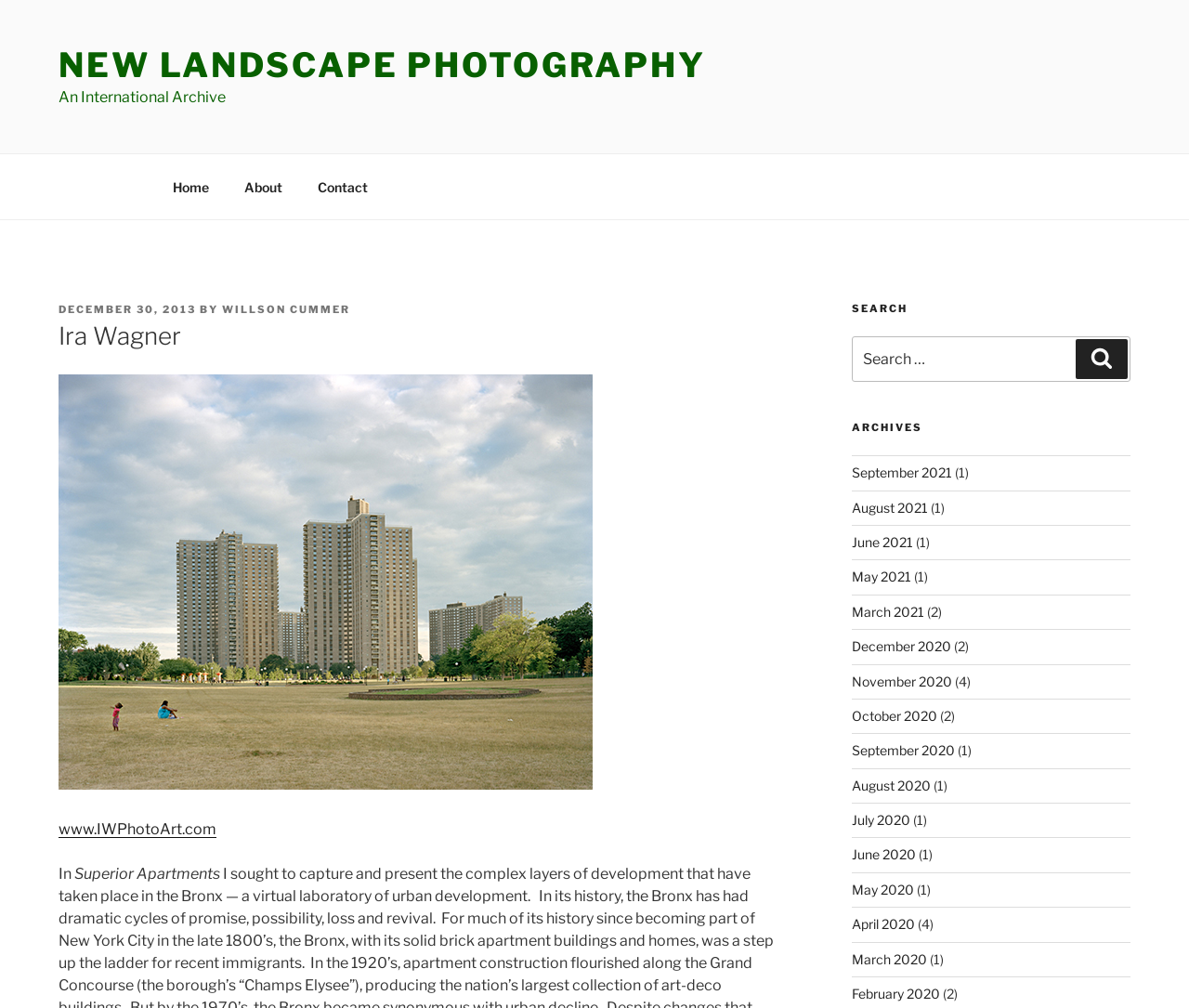Find the bounding box coordinates of the element's region that should be clicked in order to follow the given instruction: "Search for something". The coordinates should consist of four float numbers between 0 and 1, i.e., [left, top, right, bottom].

[0.716, 0.334, 0.951, 0.379]